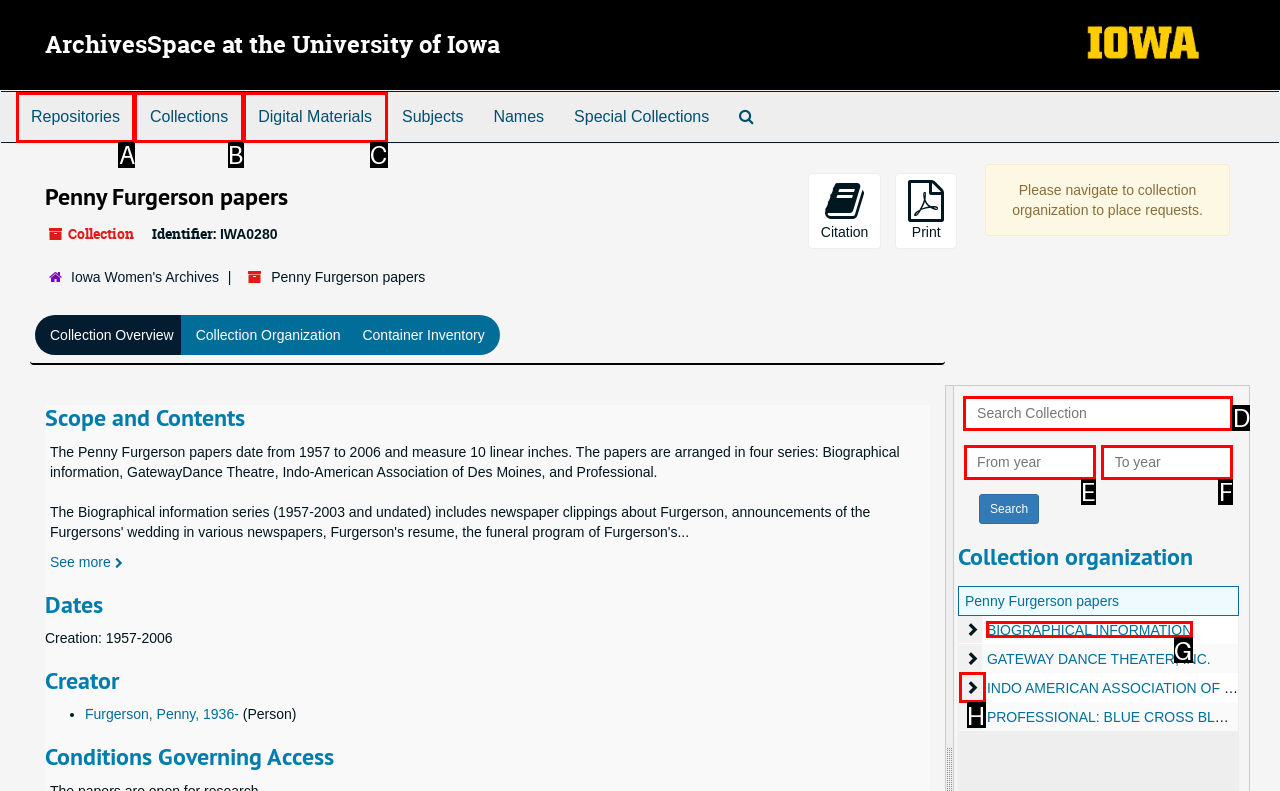Point out the HTML element I should click to achieve the following task: Search the collection Provide the letter of the selected option from the choices.

D